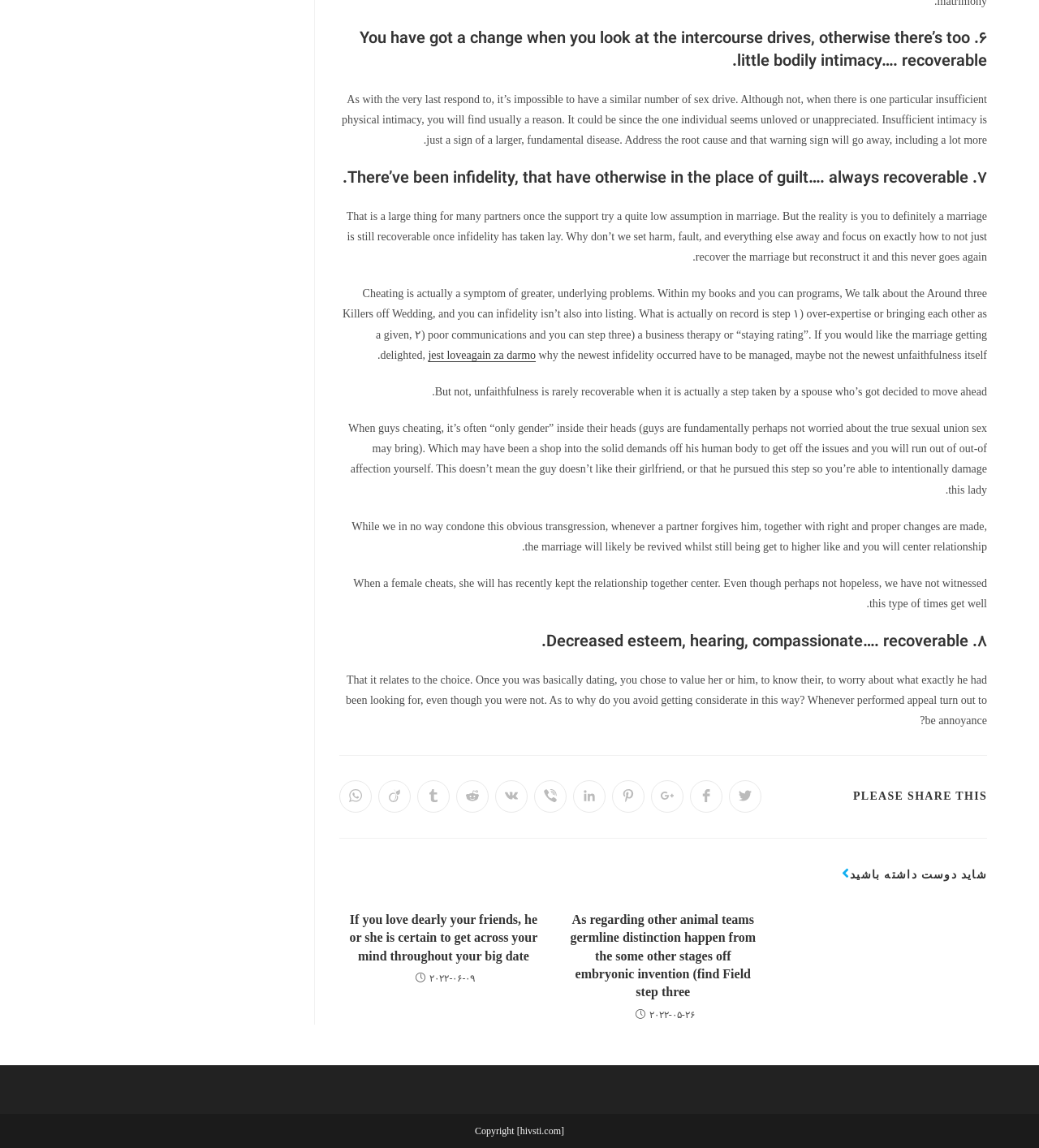Bounding box coordinates are specified in the format (top-left x, top-left y, bottom-right x, bottom-right y). All values are floating point numbers bounded between 0 and 1. Please provide the bounding box coordinate of the region this sentence describes: Stories

None